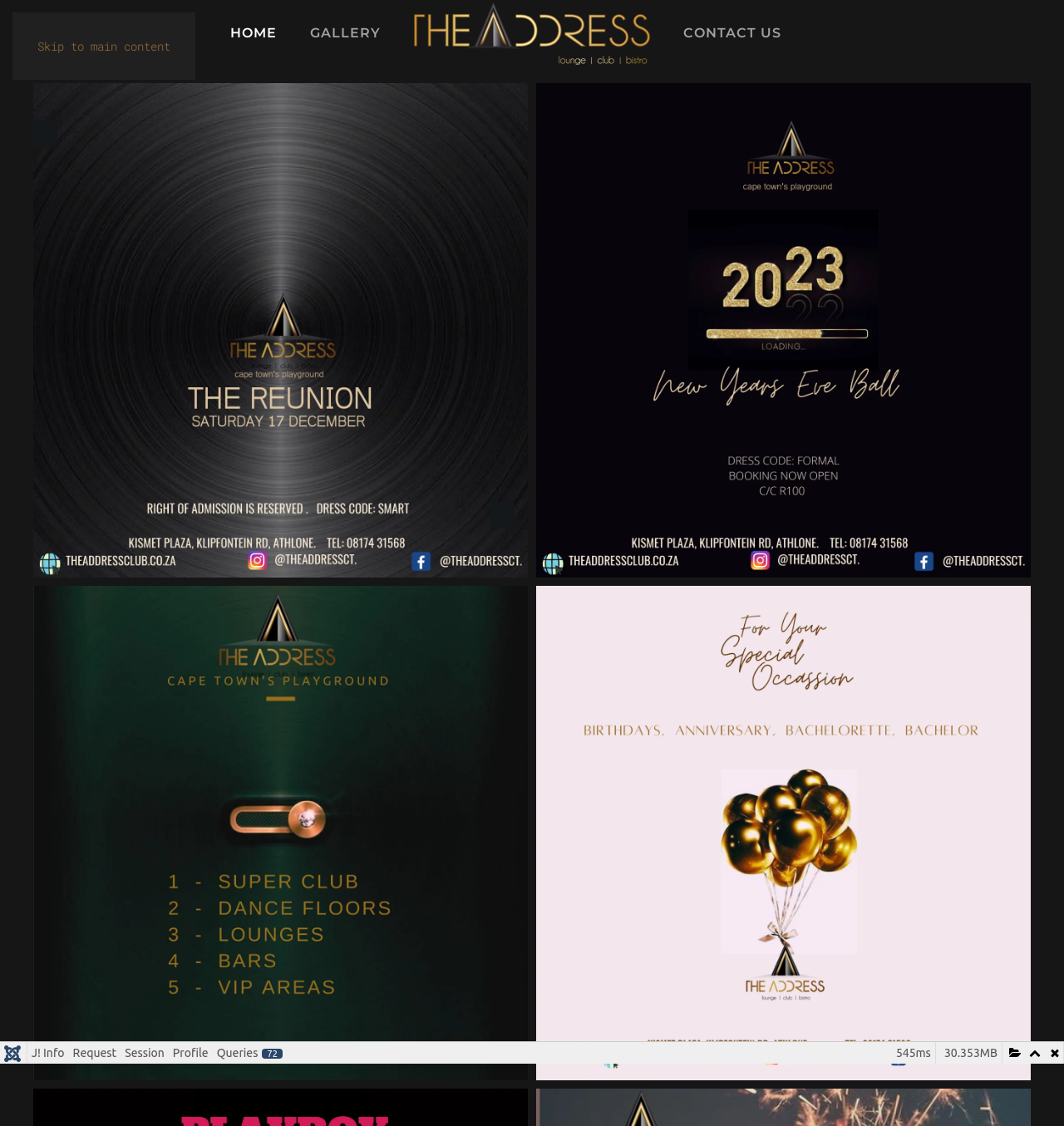Can you find the bounding box coordinates for the element to click on to achieve the instruction: "go to home page"?

[0.216, 0.0, 0.26, 0.059]